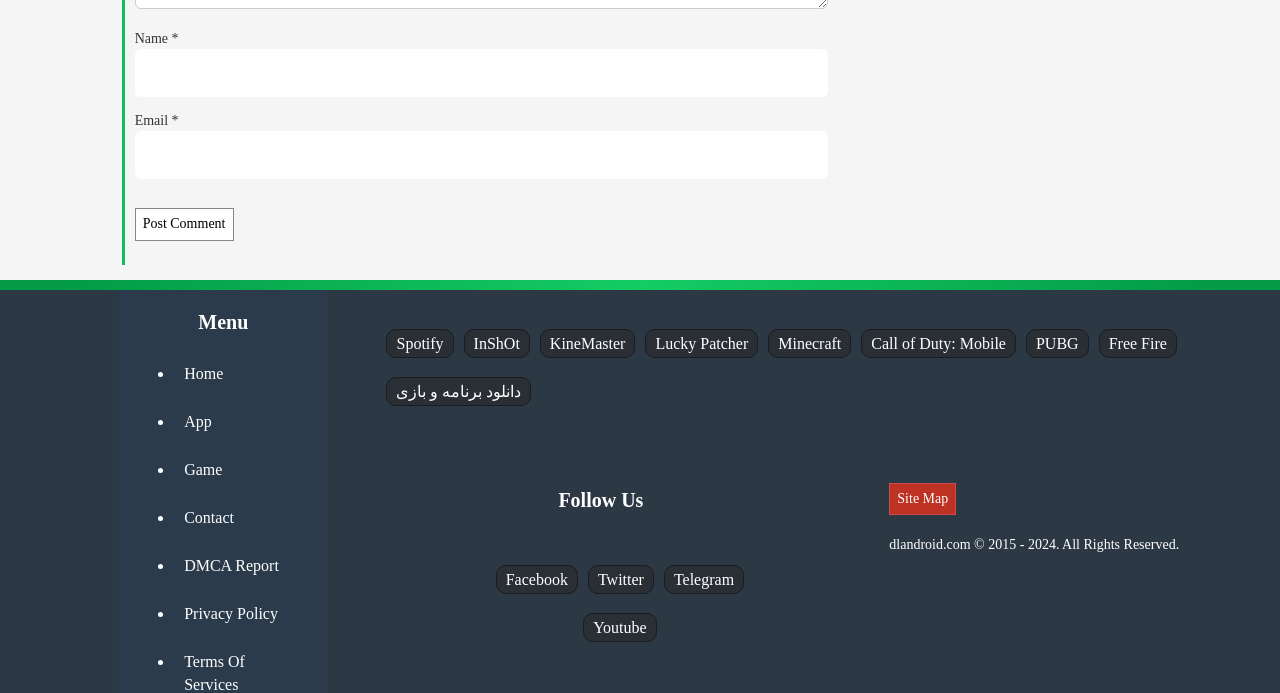Locate the bounding box of the UI element defined by this description: "دانلود برنامه و بازی". The coordinates should be given as four float numbers between 0 and 1, formatted as [left, top, right, bottom].

[0.302, 0.545, 0.415, 0.586]